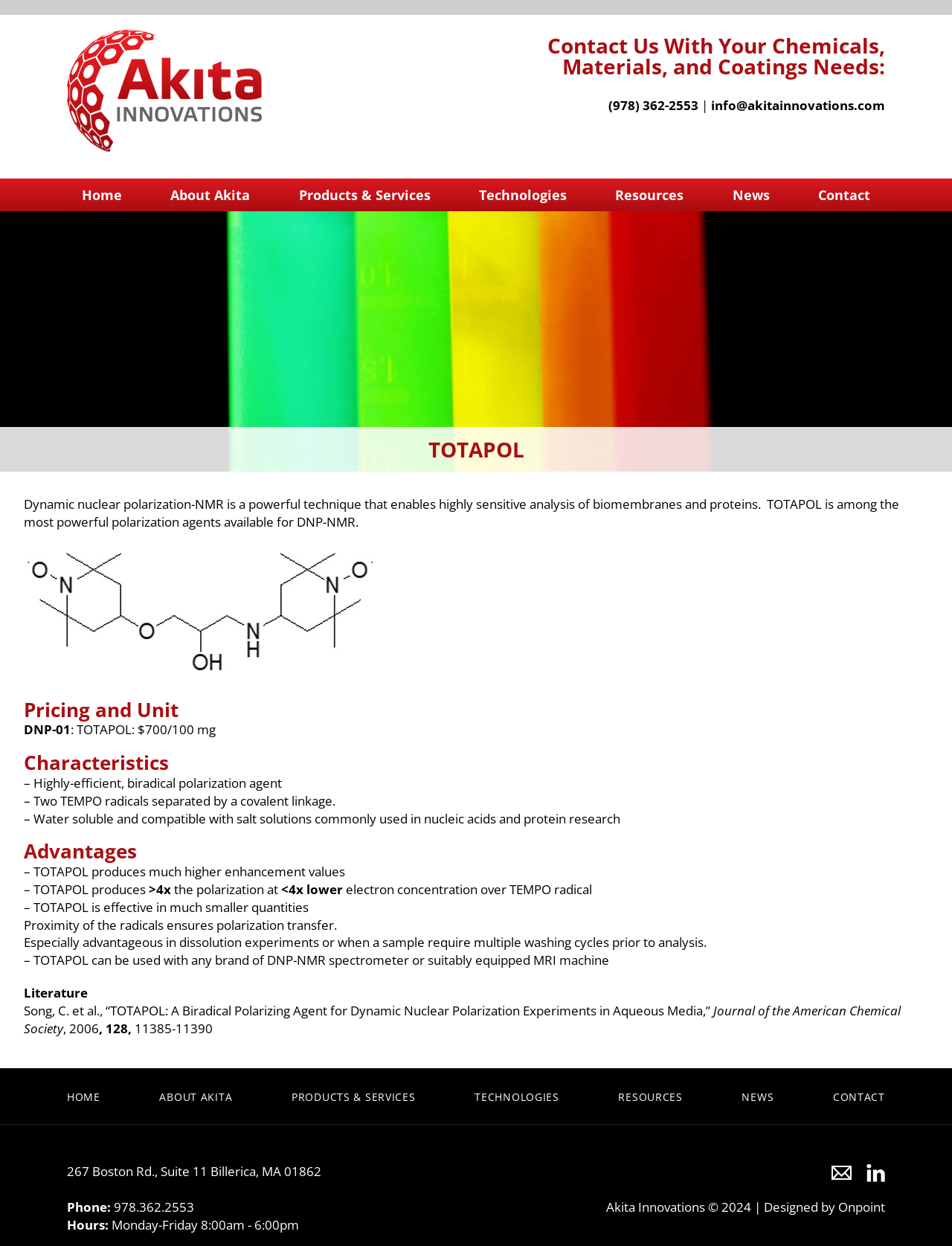Identify the coordinates of the bounding box for the element that must be clicked to accomplish the instruction: "Click the 'Connect with Akita' button".

[0.785, 0.106, 0.93, 0.127]